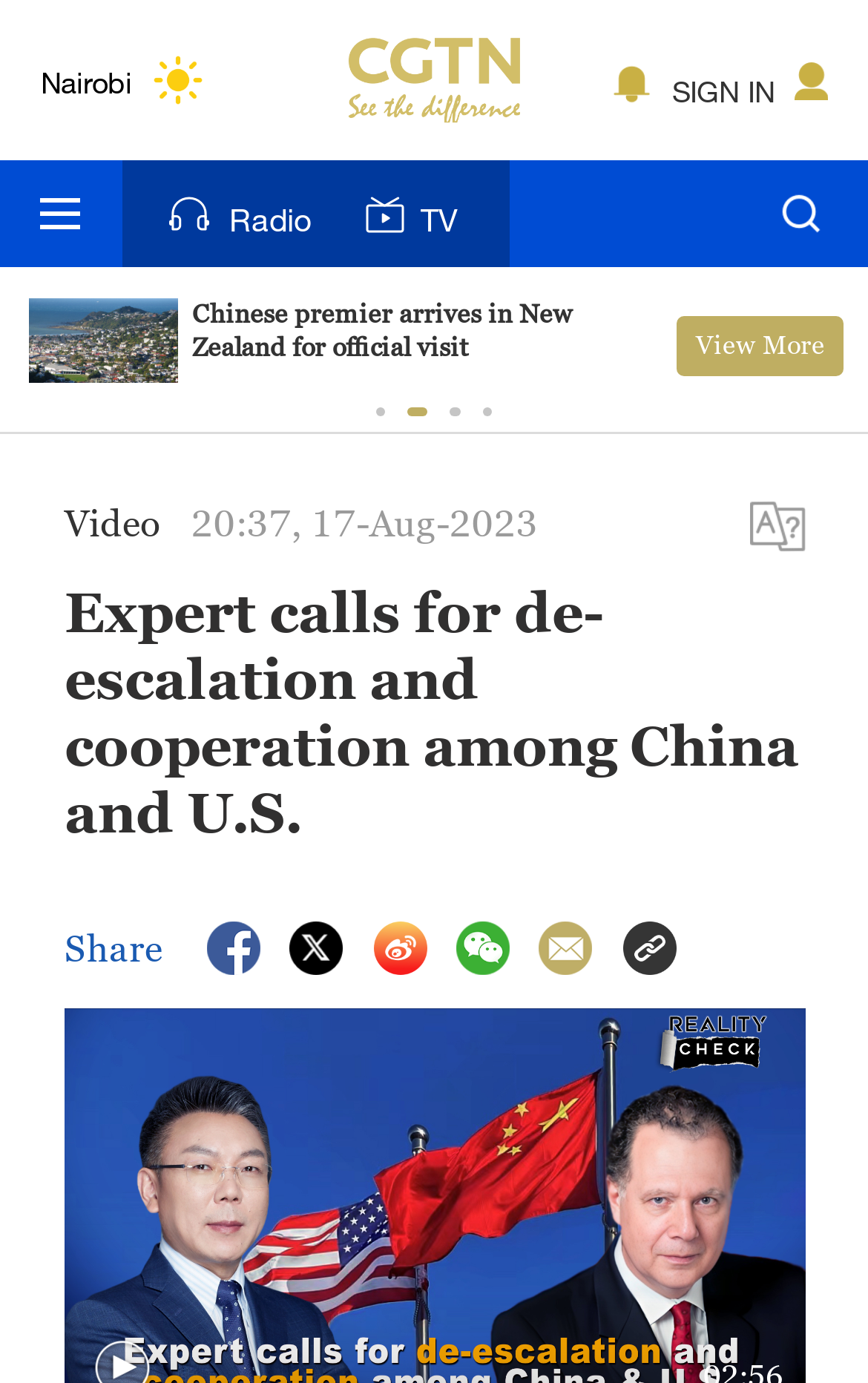Determine the bounding box of the UI element mentioned here: "Radio". The coordinates must be in the format [left, top, right, bottom] with values ranging from 0 to 1.

[0.141, 0.116, 0.372, 0.193]